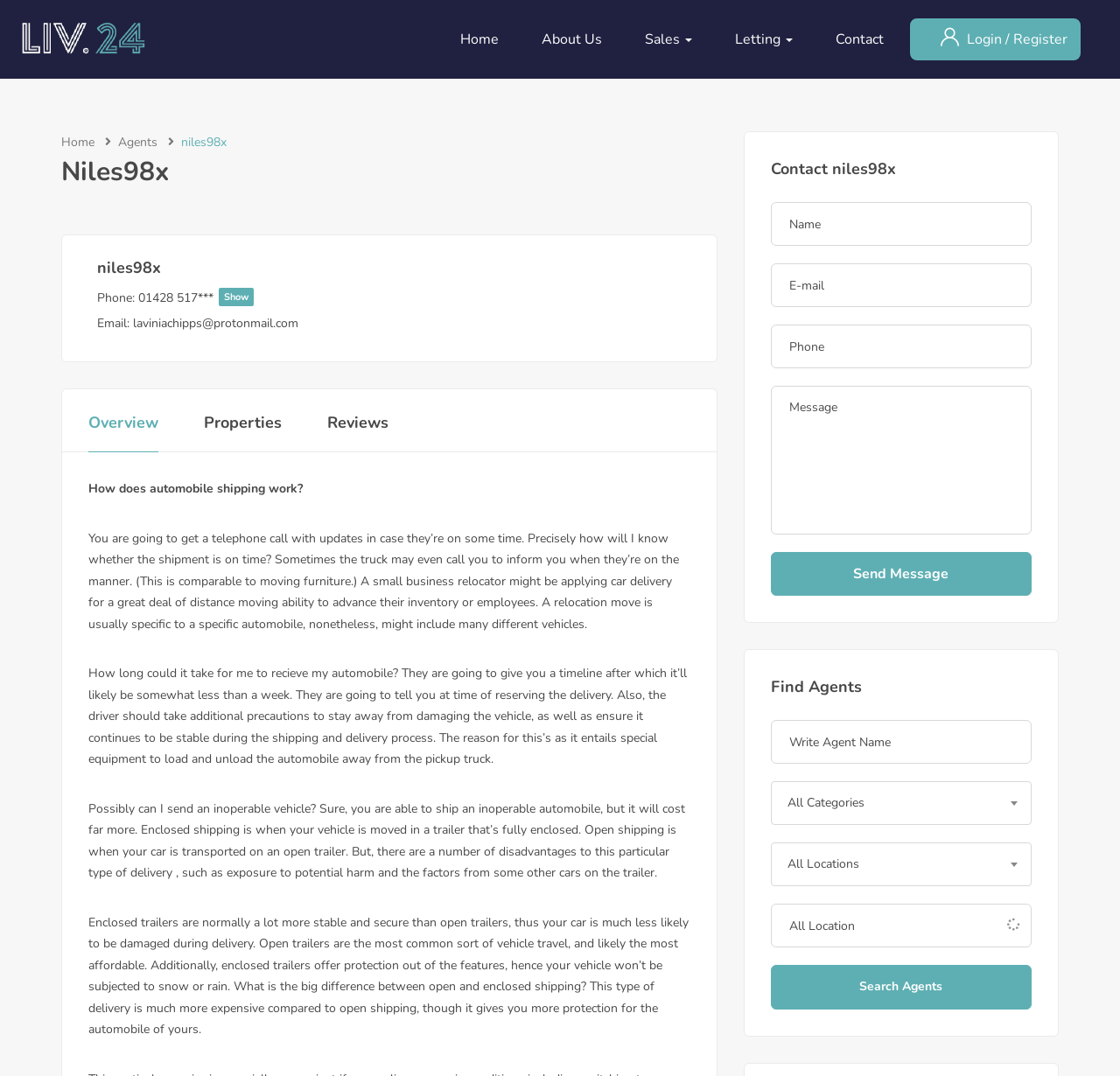Please find the bounding box coordinates of the section that needs to be clicked to achieve this instruction: "Click on the Home link".

[0.411, 0.0, 0.445, 0.073]